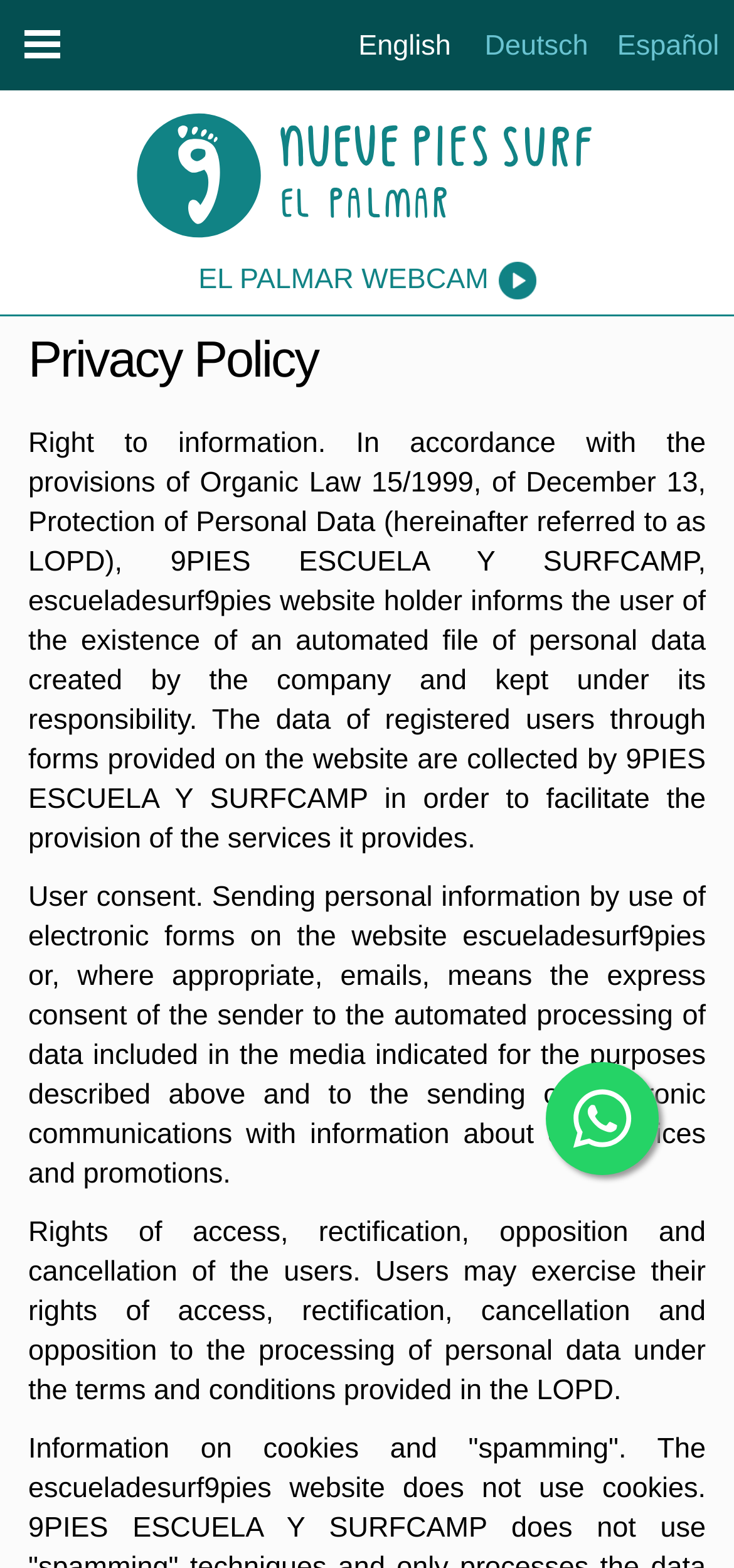What is the name of the surf school?
Look at the image and provide a short answer using one word or a phrase.

9 Pies Surf school